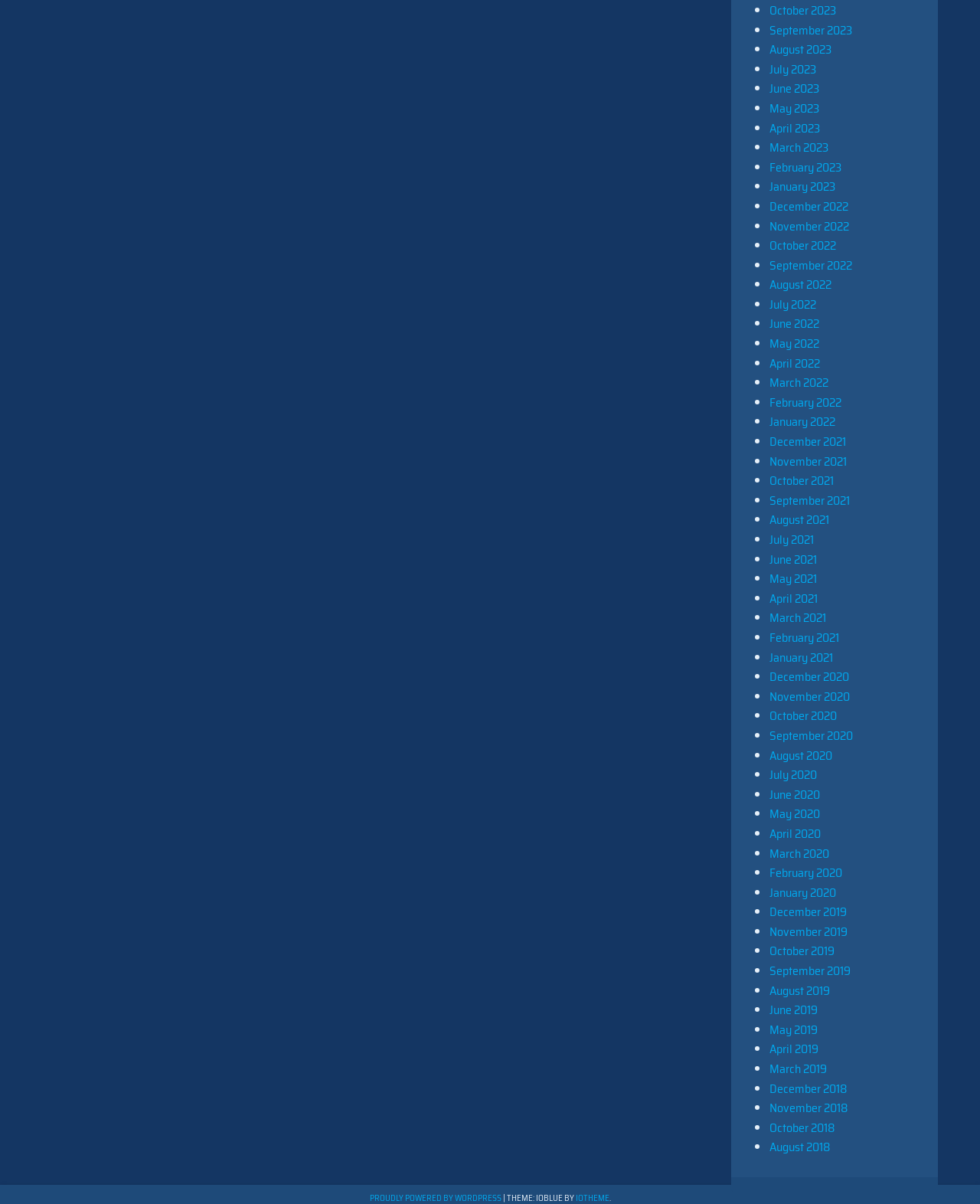Determine the bounding box coordinates for the area that should be clicked to carry out the following instruction: "View June 2023".

[0.785, 0.066, 0.836, 0.082]